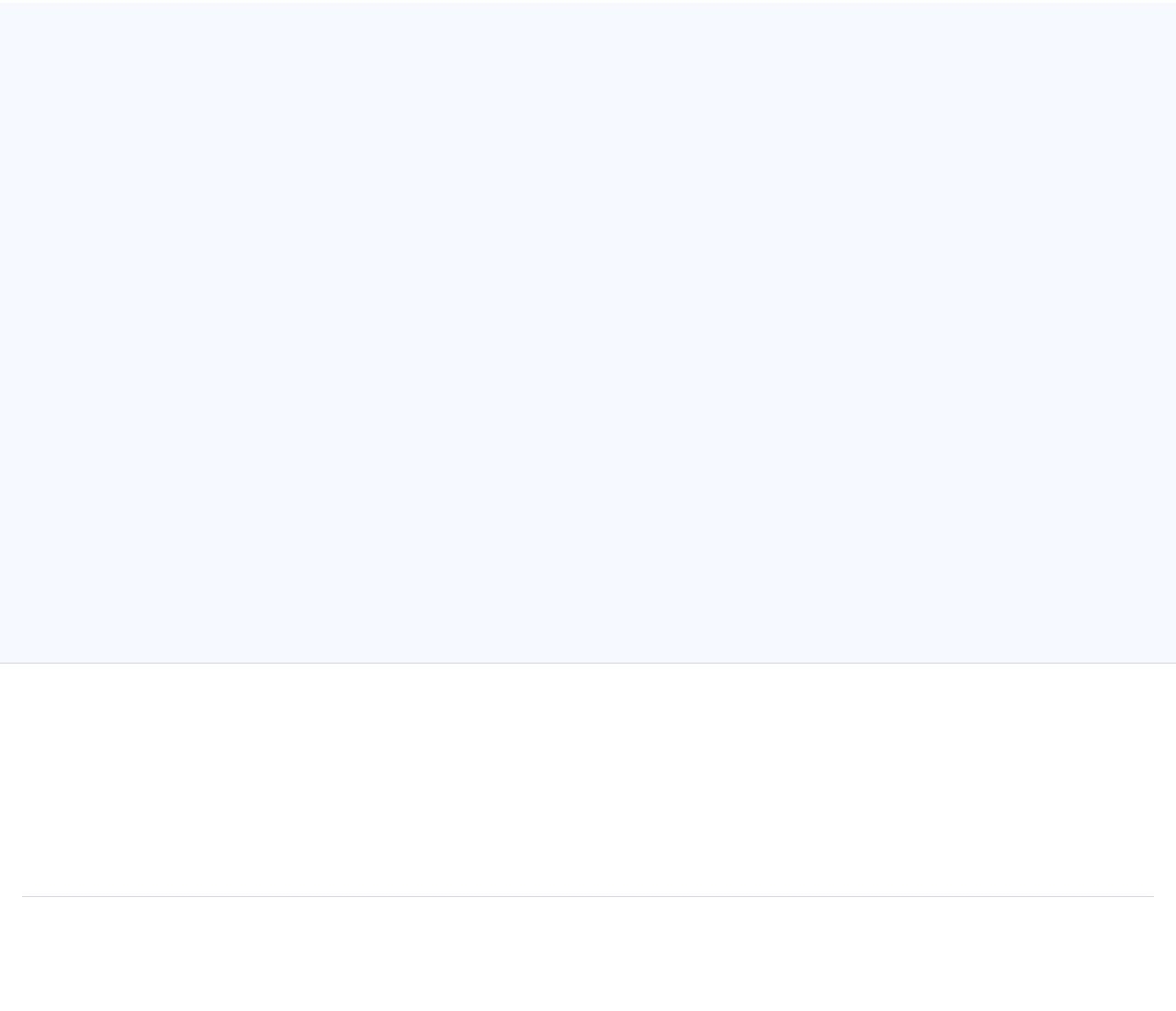Could you find the bounding box coordinates of the clickable area to complete this instruction: "Click the link '@seanjames23'"?

[0.115, 0.316, 0.187, 0.333]